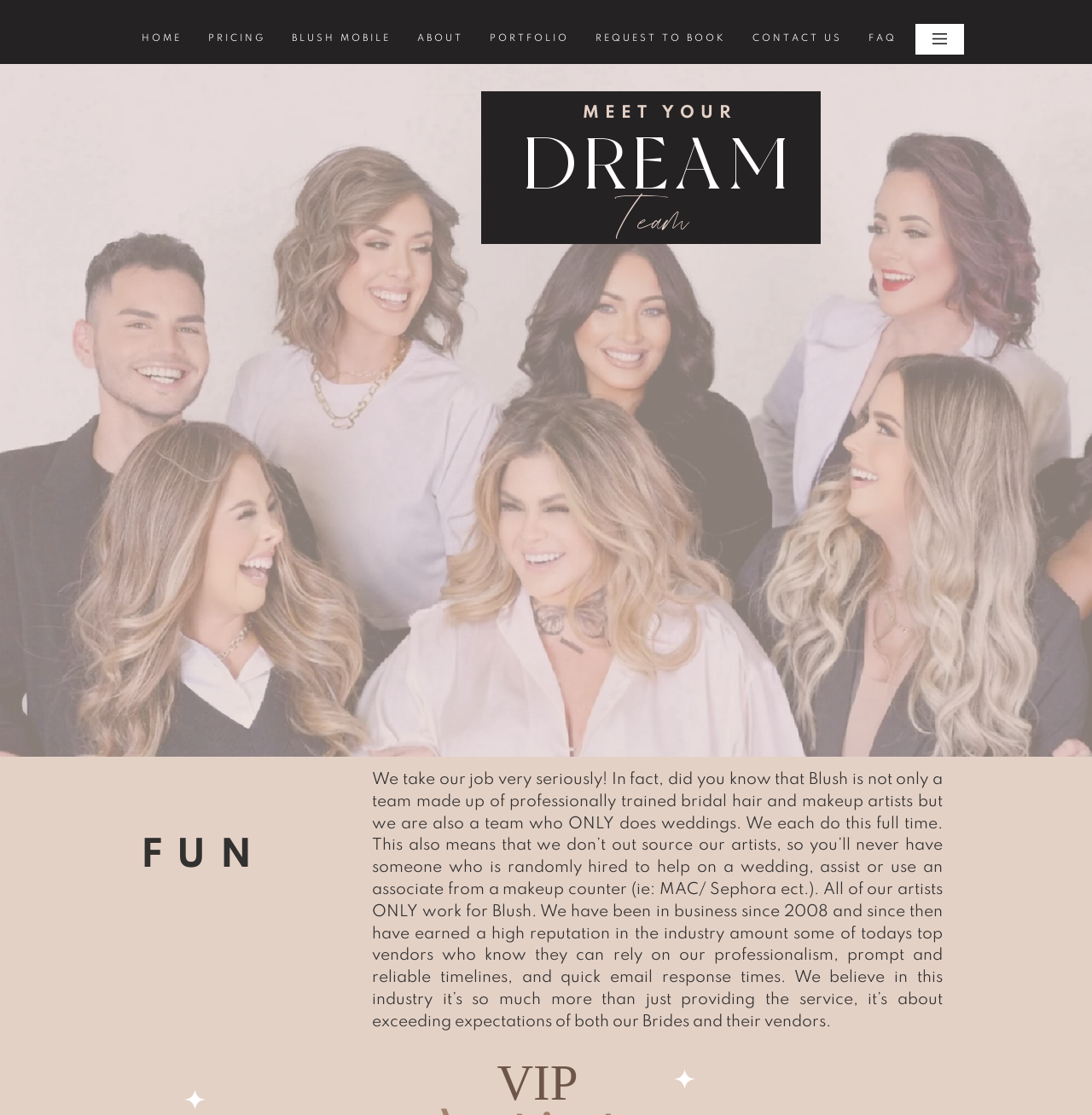Locate the bounding box coordinates of the clickable area needed to fulfill the instruction: "Read about the team".

[0.545, 0.171, 0.646, 0.231]